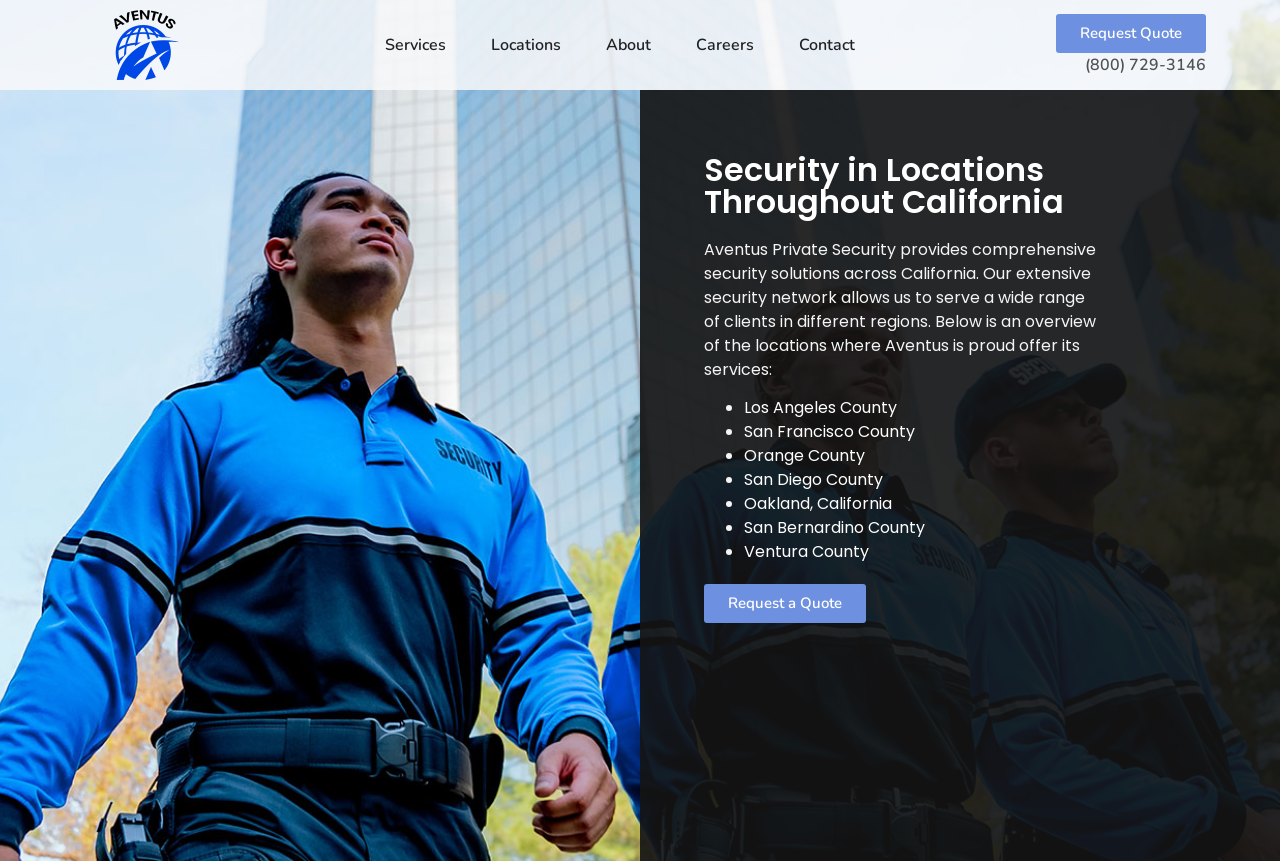Could you locate the bounding box coordinates for the section that should be clicked to accomplish this task: "Go to previous post".

None